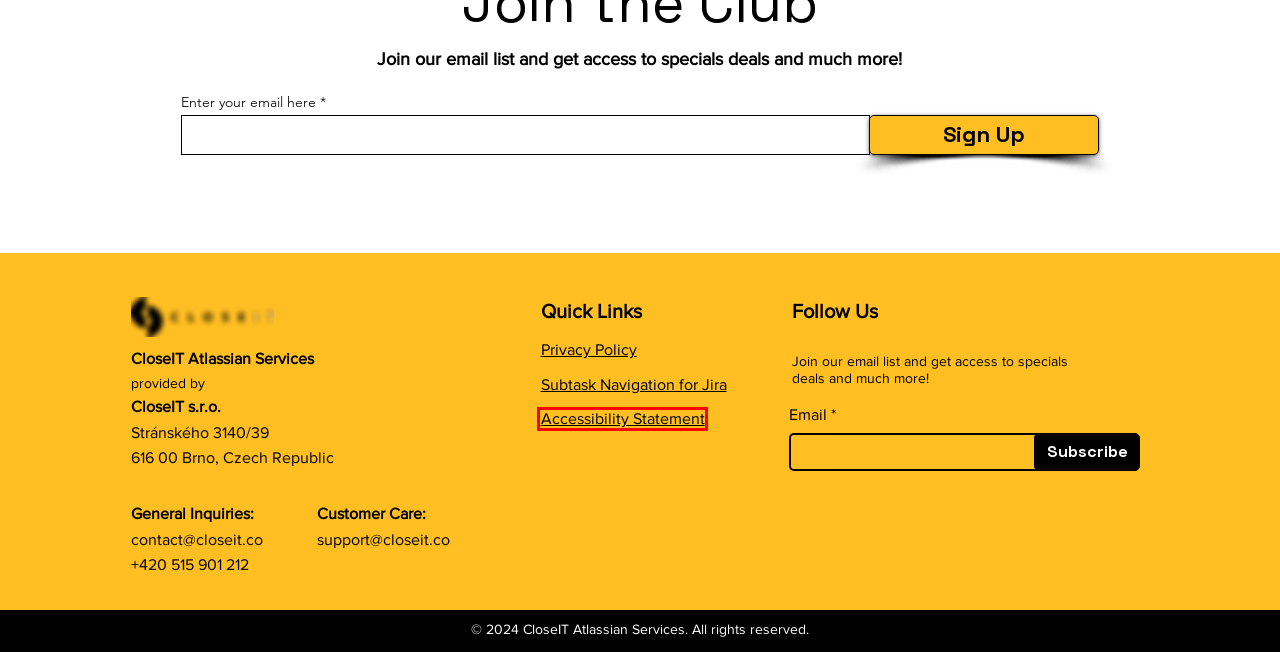Analyze the given webpage screenshot and identify the UI element within the red bounding box. Select the webpage description that best matches what you expect the new webpage to look like after clicking the element. Here are the candidates:
A. Contact | CloseIT Atlassian Services
B. Privacy Policy | CloseIT Atlassian Services
C. Subtasks Navigation For Jira | CloseIT Atlassian
D. Subtasks Navigation for Jira | Atlassian Marketplace
E. How to in Jira: Your Ultimate Resource for Workflows & More
F. Manage custom filters in team-managed projects | Jira Cloud | Atlassian Support
G. Accessibility Statement | CloseIT Atlassian Services
H. Atlassian Glossary: Your Ultimate Guide to Key Concepts

G